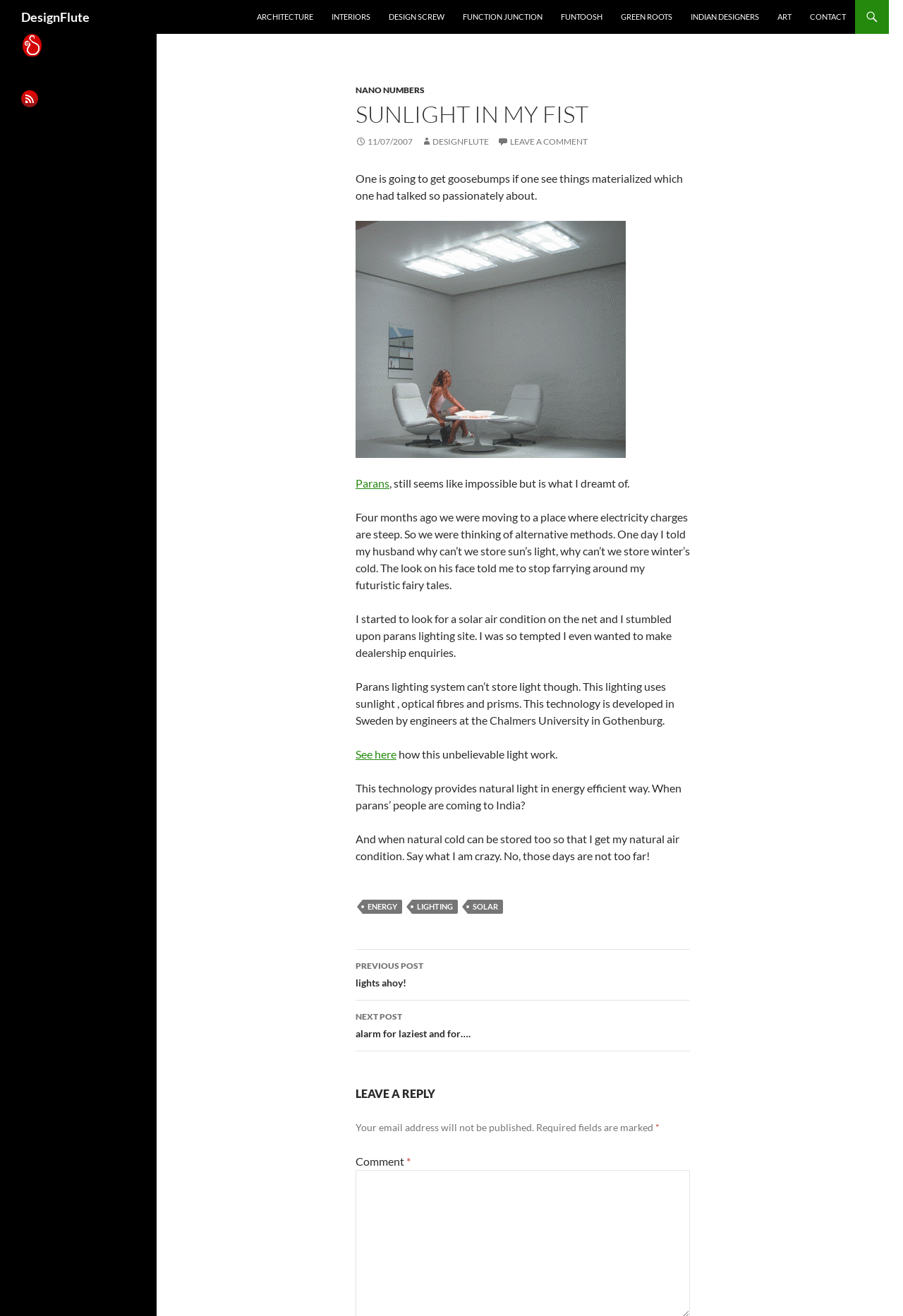Please identify the bounding box coordinates of the clickable element to fulfill the following instruction: "Leave a comment". The coordinates should be four float numbers between 0 and 1, i.e., [left, top, right, bottom].

[0.551, 0.103, 0.651, 0.112]